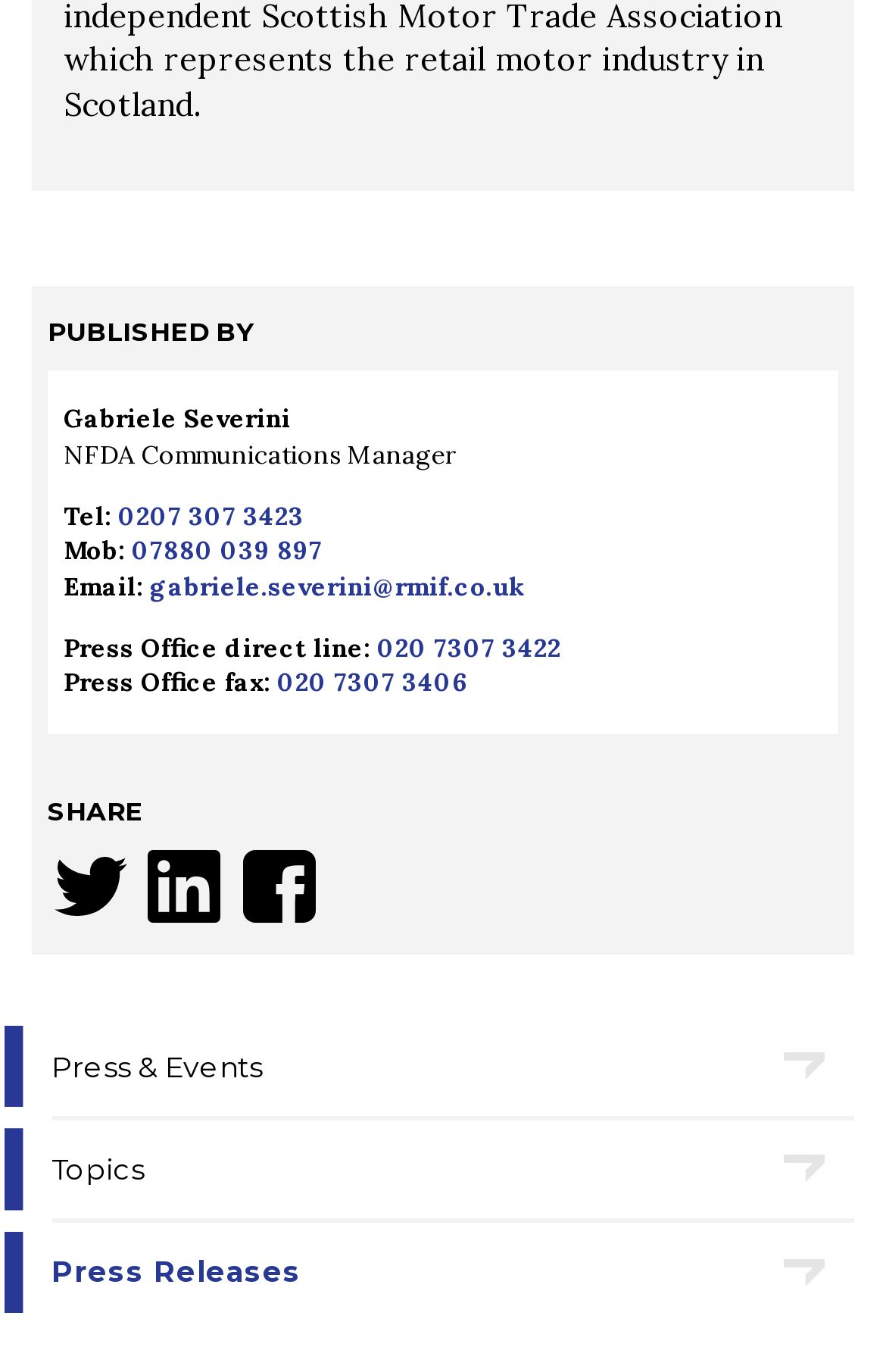Using the information in the image, give a detailed answer to the following question: What is the fax number for the Press Office?

The webpage lists the contact information for Gabriele Severini, including the Press Office fax number, which is 020 7307 3406.